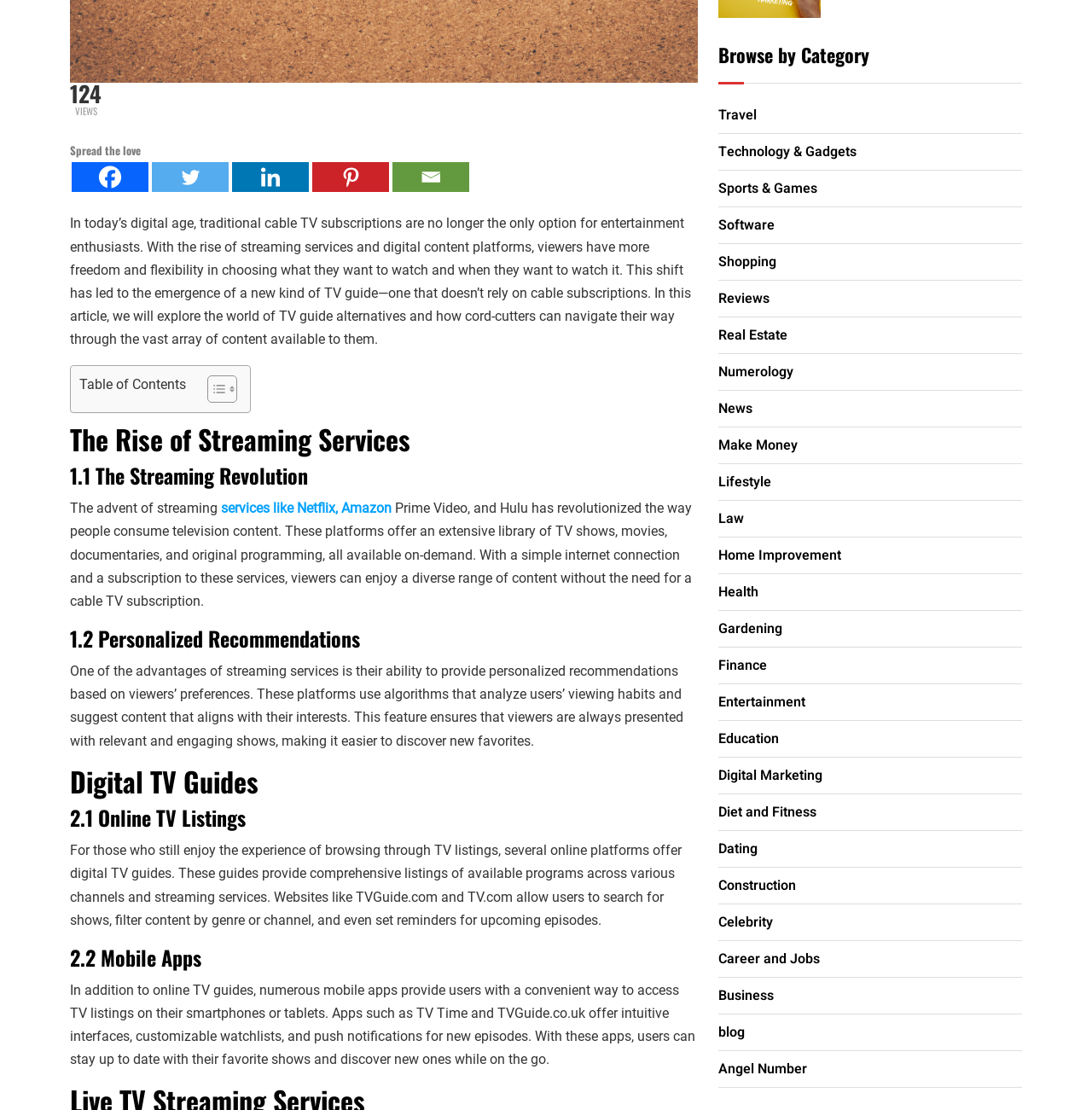Provide the bounding box coordinates of the HTML element this sentence describes: "Diet and Fitness". The bounding box coordinates consist of four float numbers between 0 and 1, i.e., [left, top, right, bottom].

[0.658, 0.723, 0.748, 0.738]